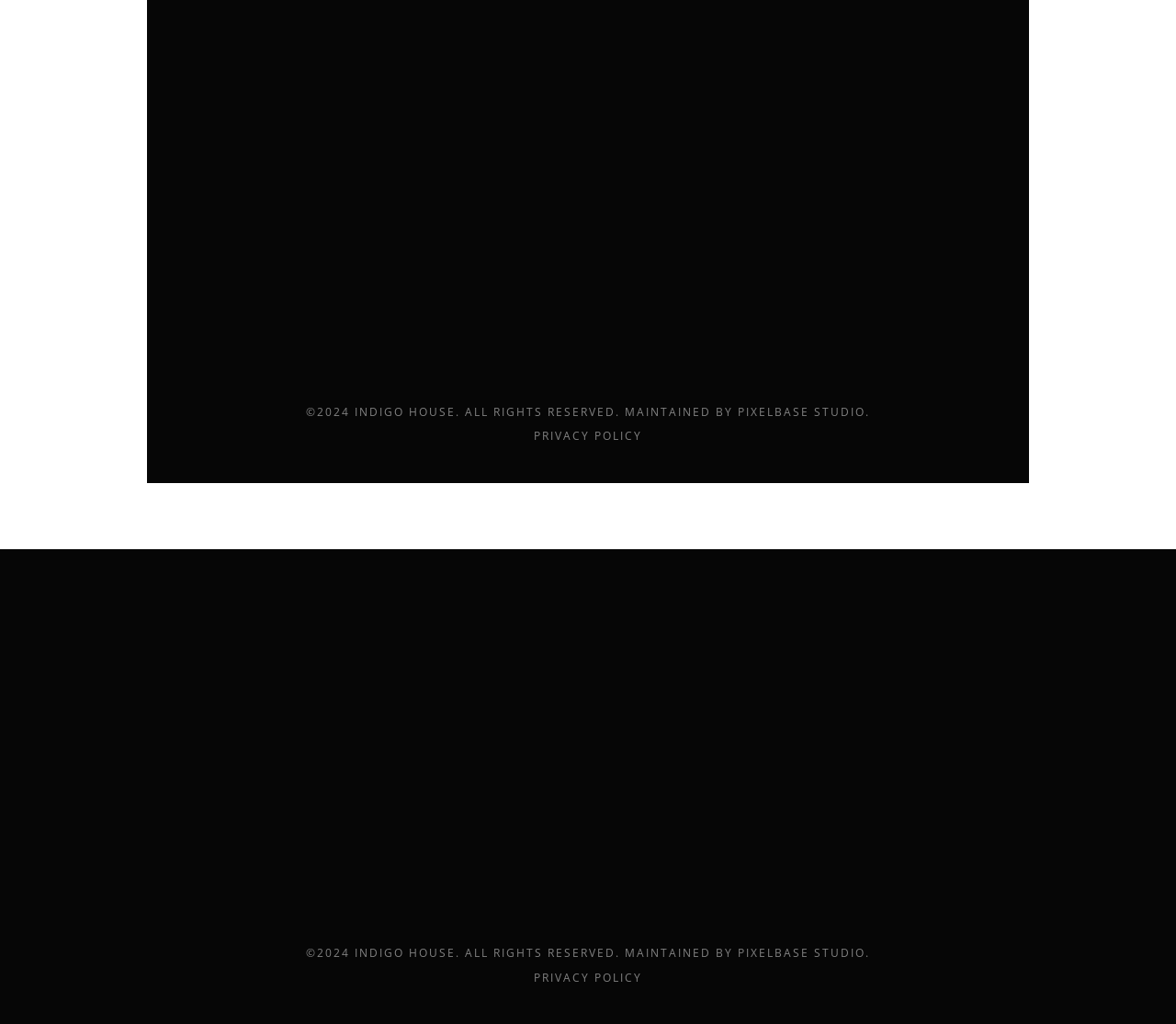Refer to the screenshot and give an in-depth answer to this question: Who maintains the website of Indigo House Group?

The website of Indigo House Group is maintained by Pixelbase Studio, as mentioned in the footer section of the webpage.